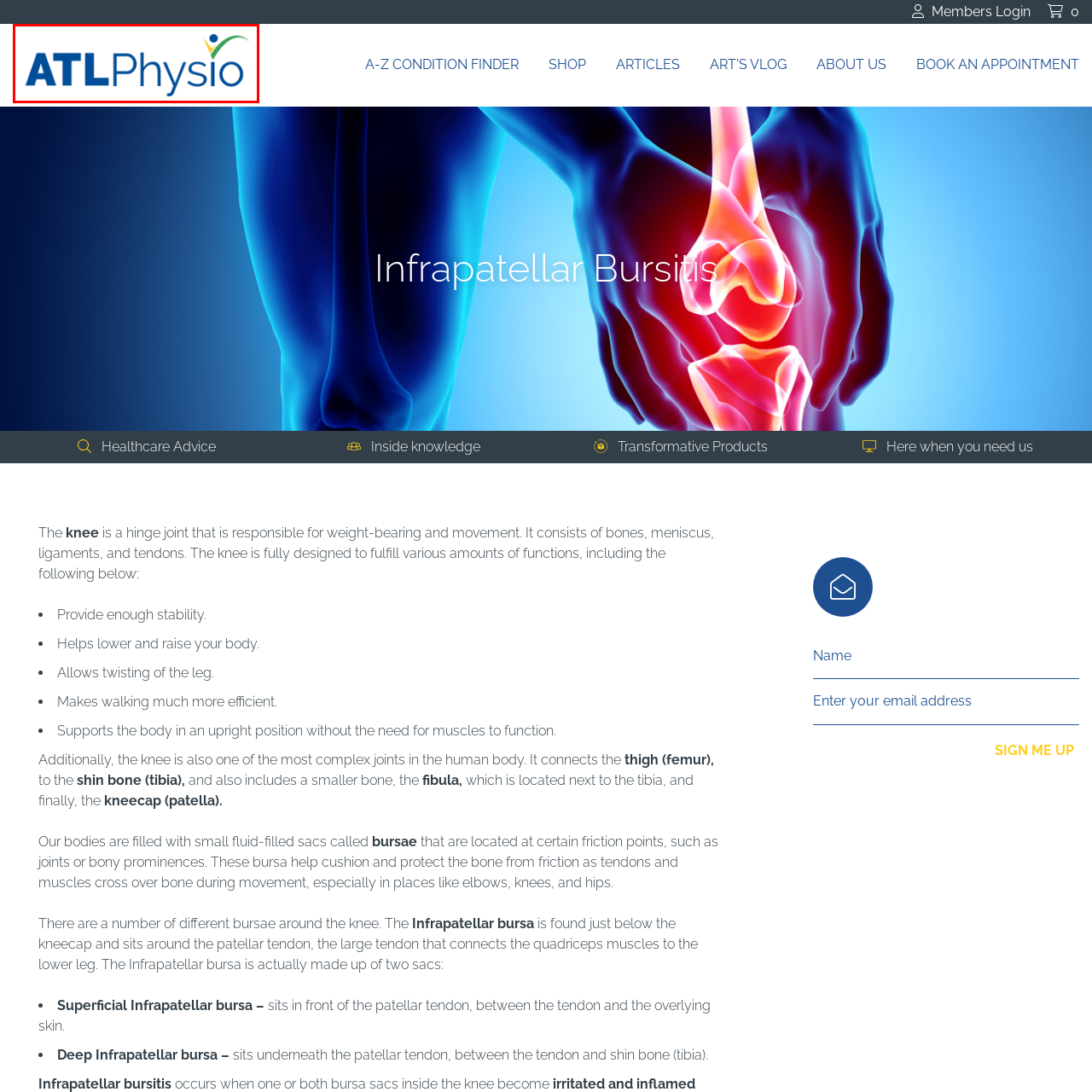Give a detailed account of the visual elements present in the image highlighted by the red border.

The image features the logo of "ATL Physio," showcasing the organization's name prominently in blue lettering. The logo incorporates a stylized figure in green and yellow, suggesting a theme of movement and vitality, which aligns with the organization's focus on physiotherapy and health. This visual identity highlights ATL Physio's commitment to helping individuals improve their physical well-being and recover from injuries, reinforcing its role as a trusted resource for healthcare guidance and therapeutic services.